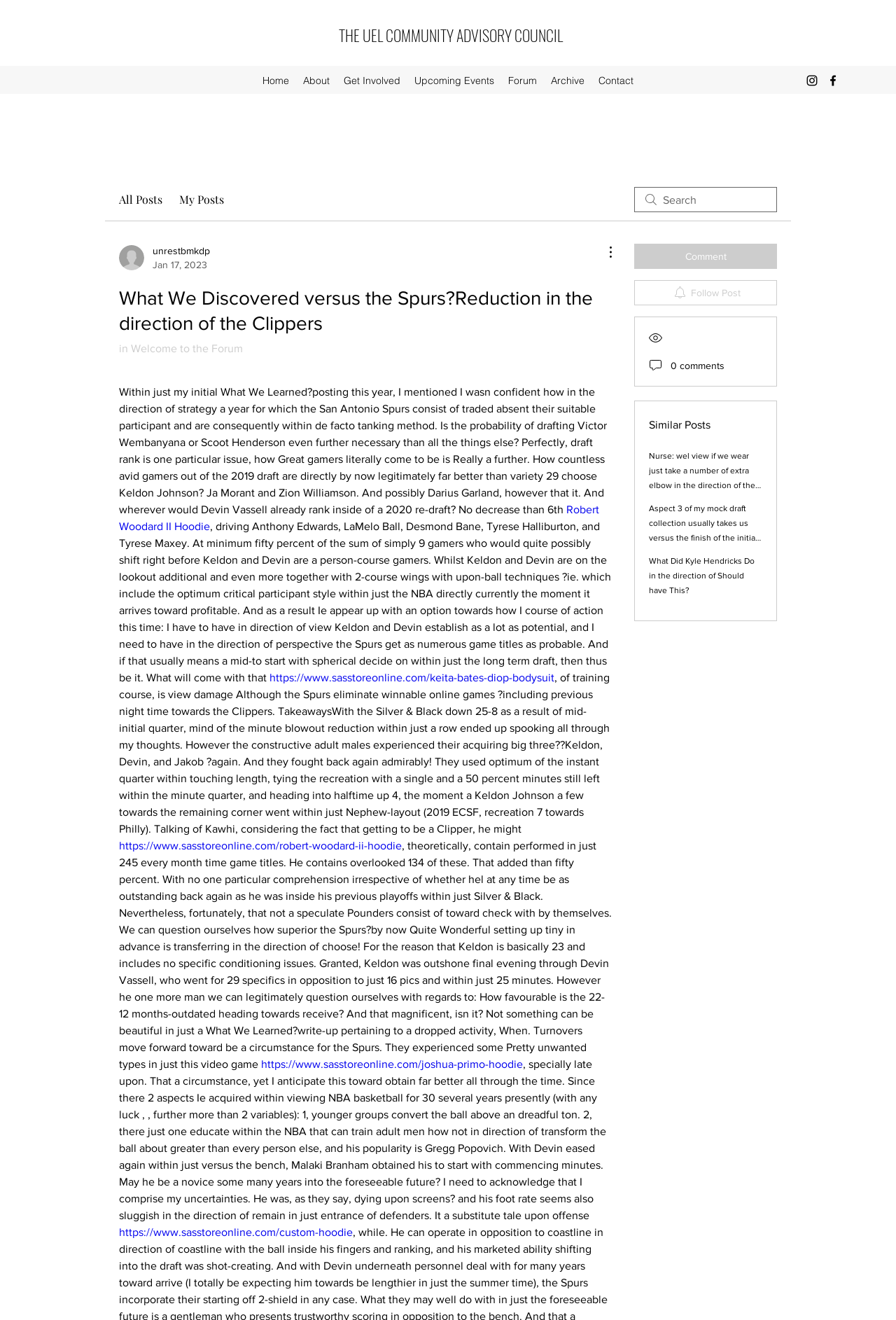Using the webpage screenshot, locate the HTML element that fits the following description and provide its bounding box: "Robert Woodard II Hoodie".

[0.133, 0.381, 0.672, 0.403]